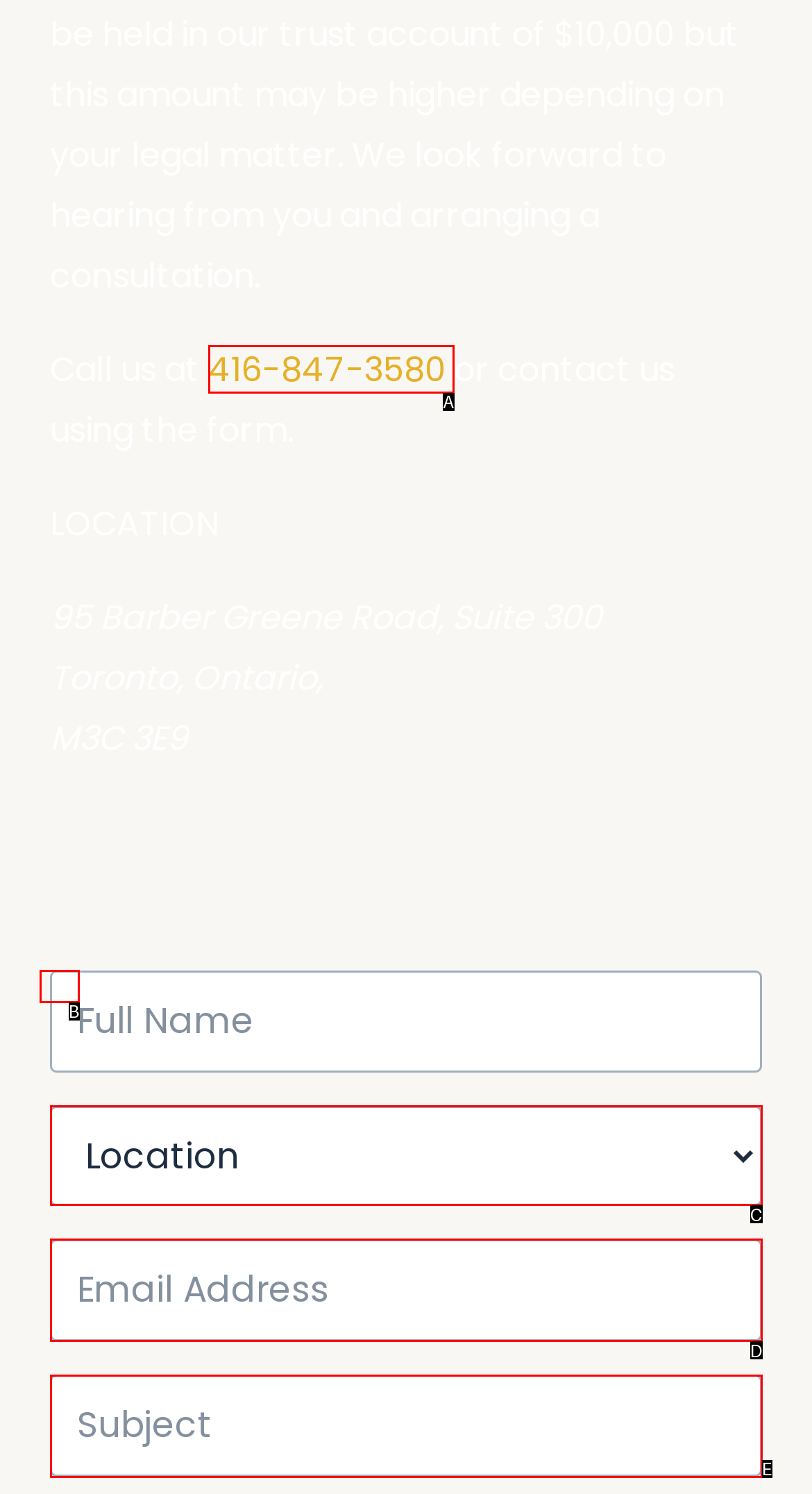Identify the UI element that best fits the description: parent_node: Location name="_kb_verify_email" placeholder="Email"
Respond with the letter representing the correct option.

B